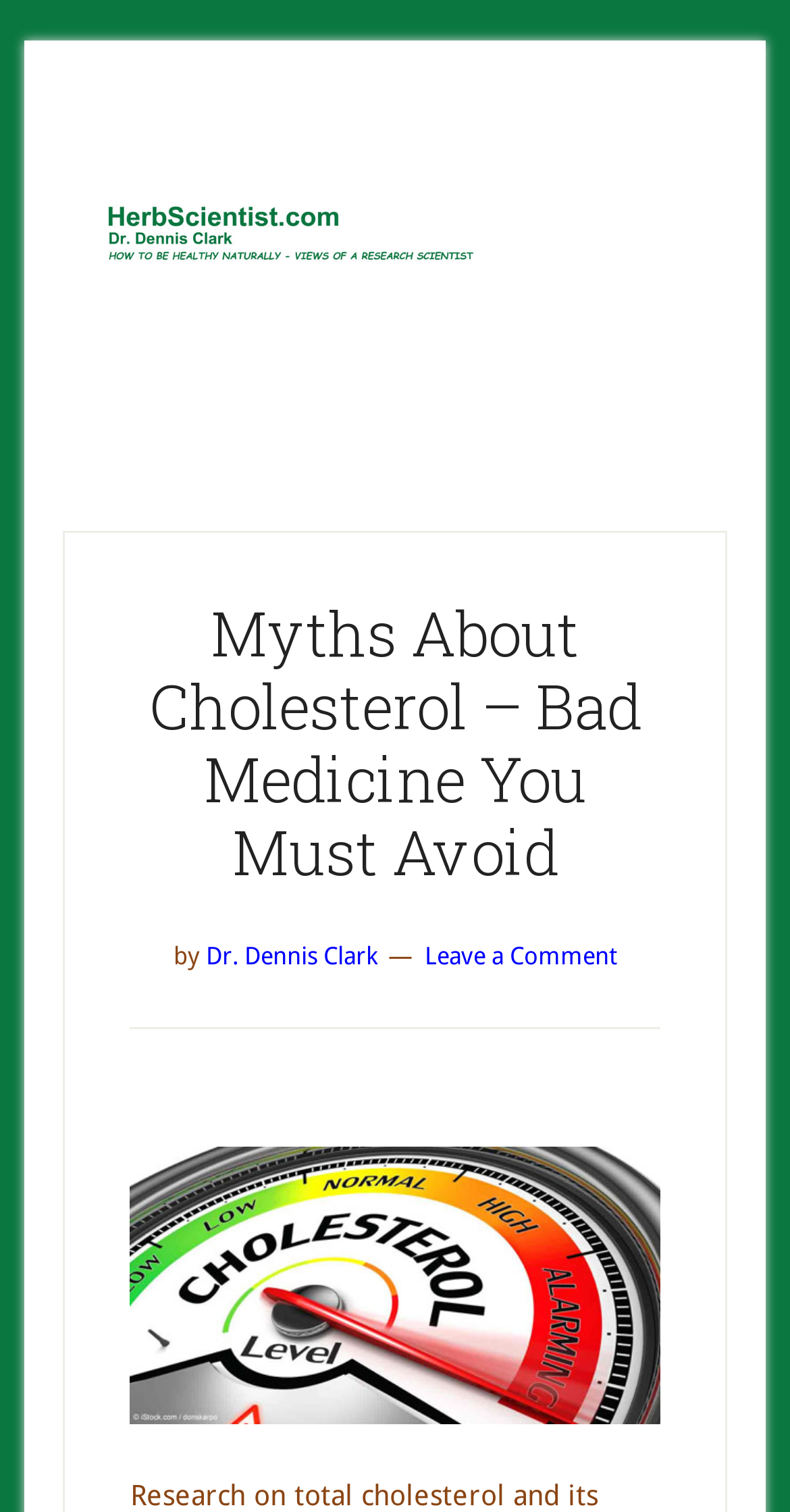Please answer the following question using a single word or phrase: 
Who wrote the first article?

Dr. Dennis Clark